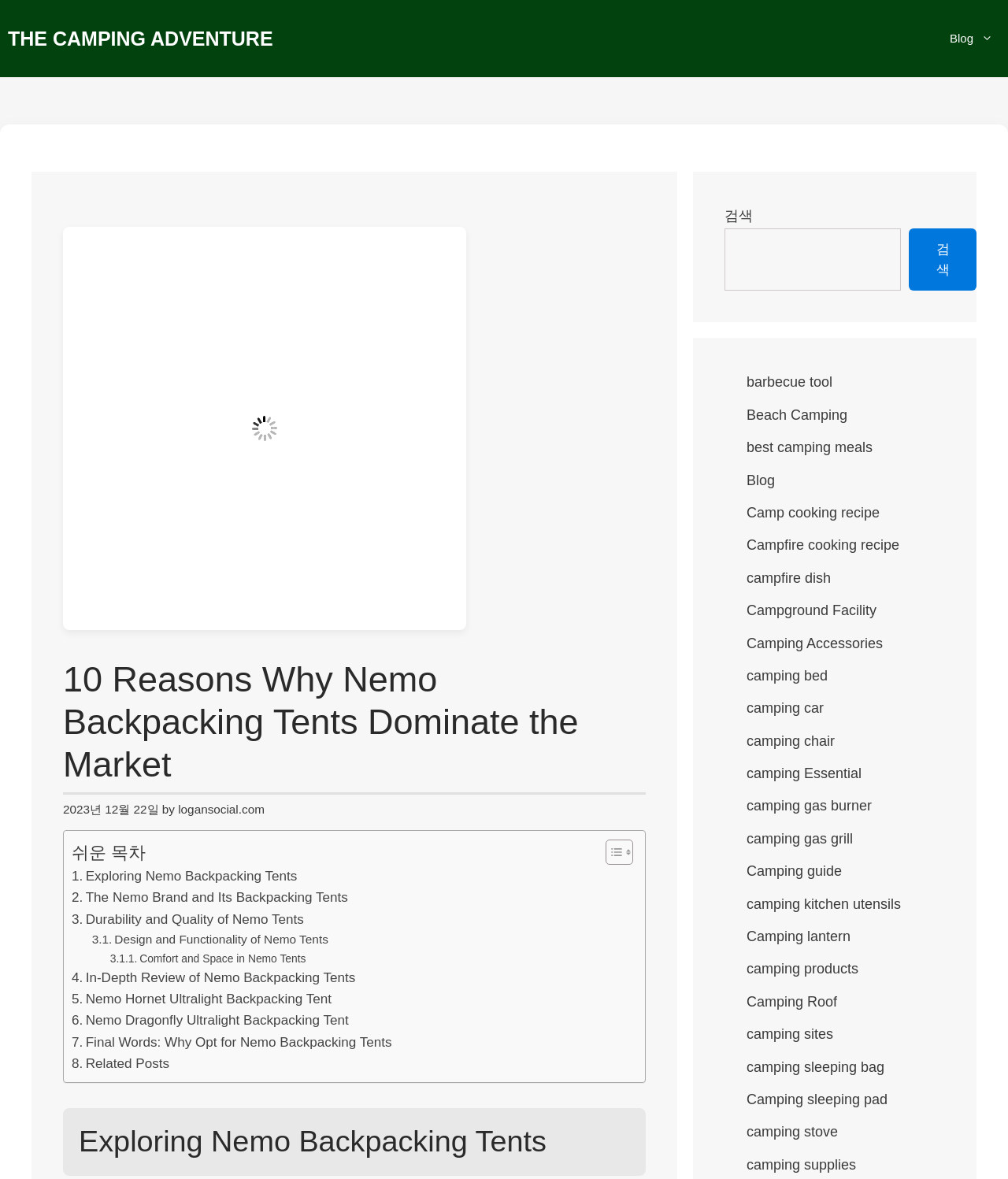What is the date of publication of the webpage?
Can you provide a detailed and comprehensive answer to the question?

The date of publication of the webpage is mentioned in the text '2023년 12월 22일', which is a Korean date format that translates to December 22, 2023.